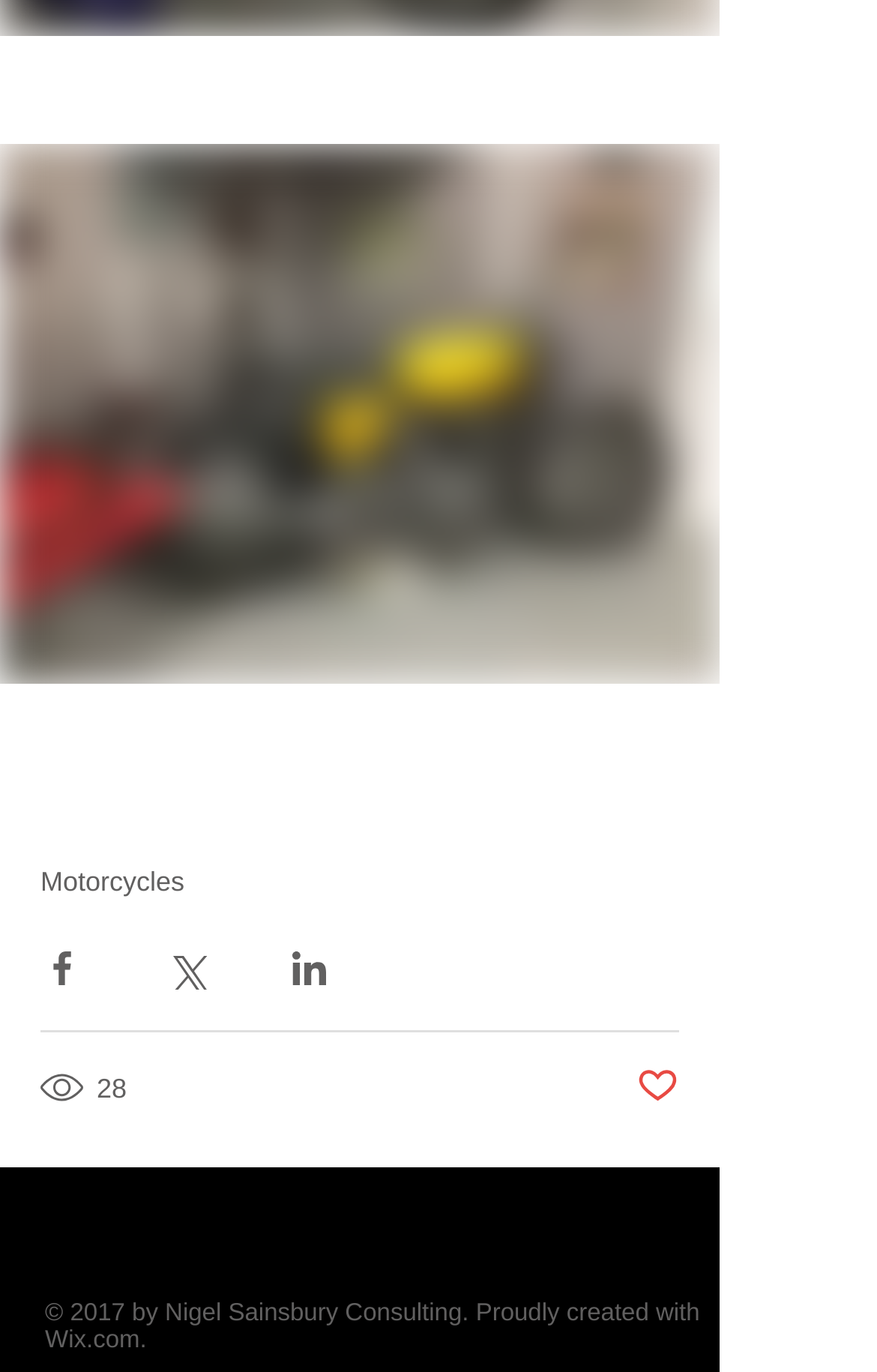Identify the bounding box coordinates for the element you need to click to achieve the following task: "Check the copyright information". Provide the bounding box coordinates as four float numbers between 0 and 1, in the form [left, top, right, bottom].

[0.051, 0.948, 0.798, 0.967]